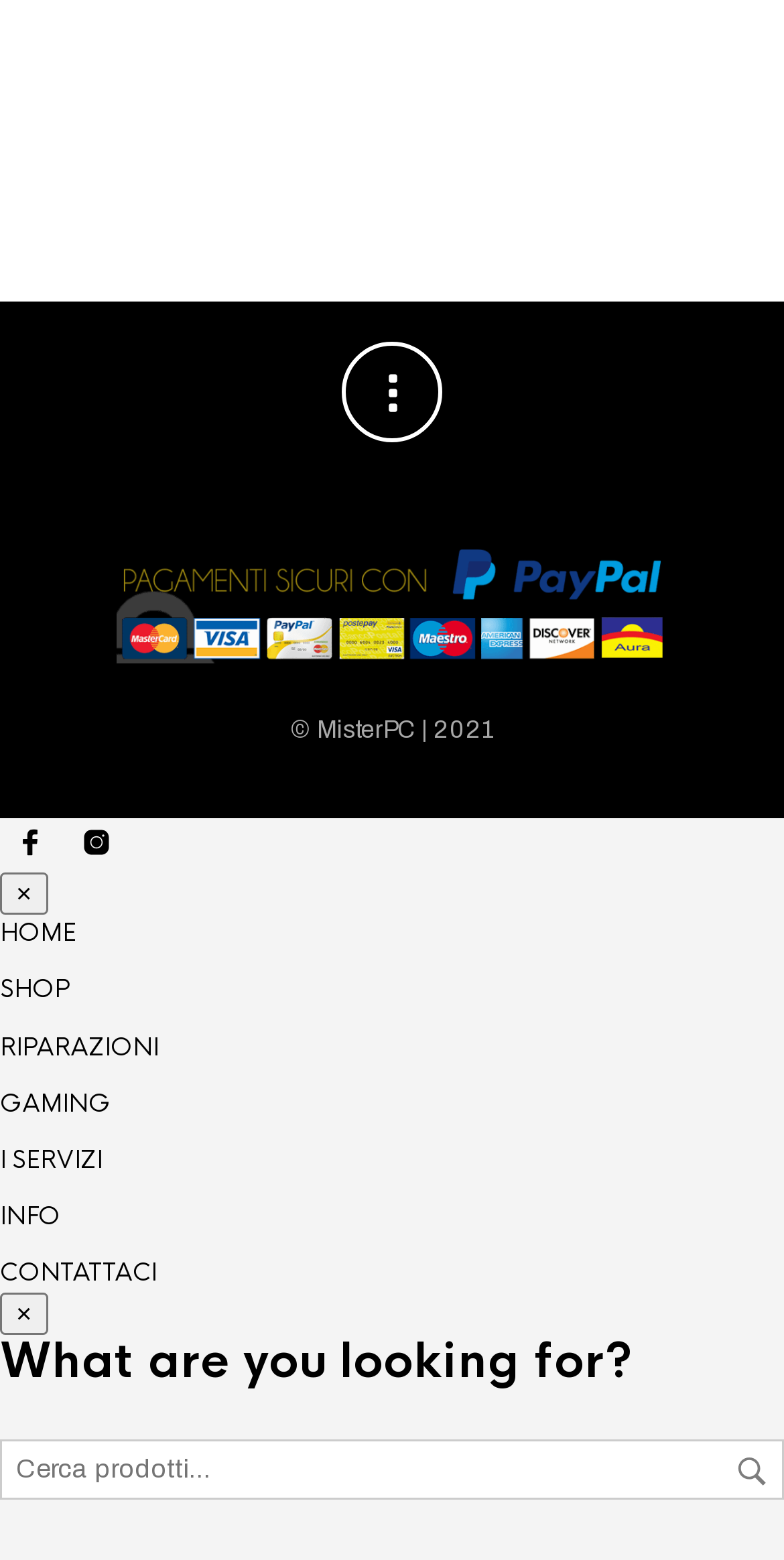Pinpoint the bounding box coordinates of the clickable element needed to complete the instruction: "Click the SHOP link". The coordinates should be provided as four float numbers between 0 and 1: [left, top, right, bottom].

[0.0, 0.624, 0.09, 0.645]